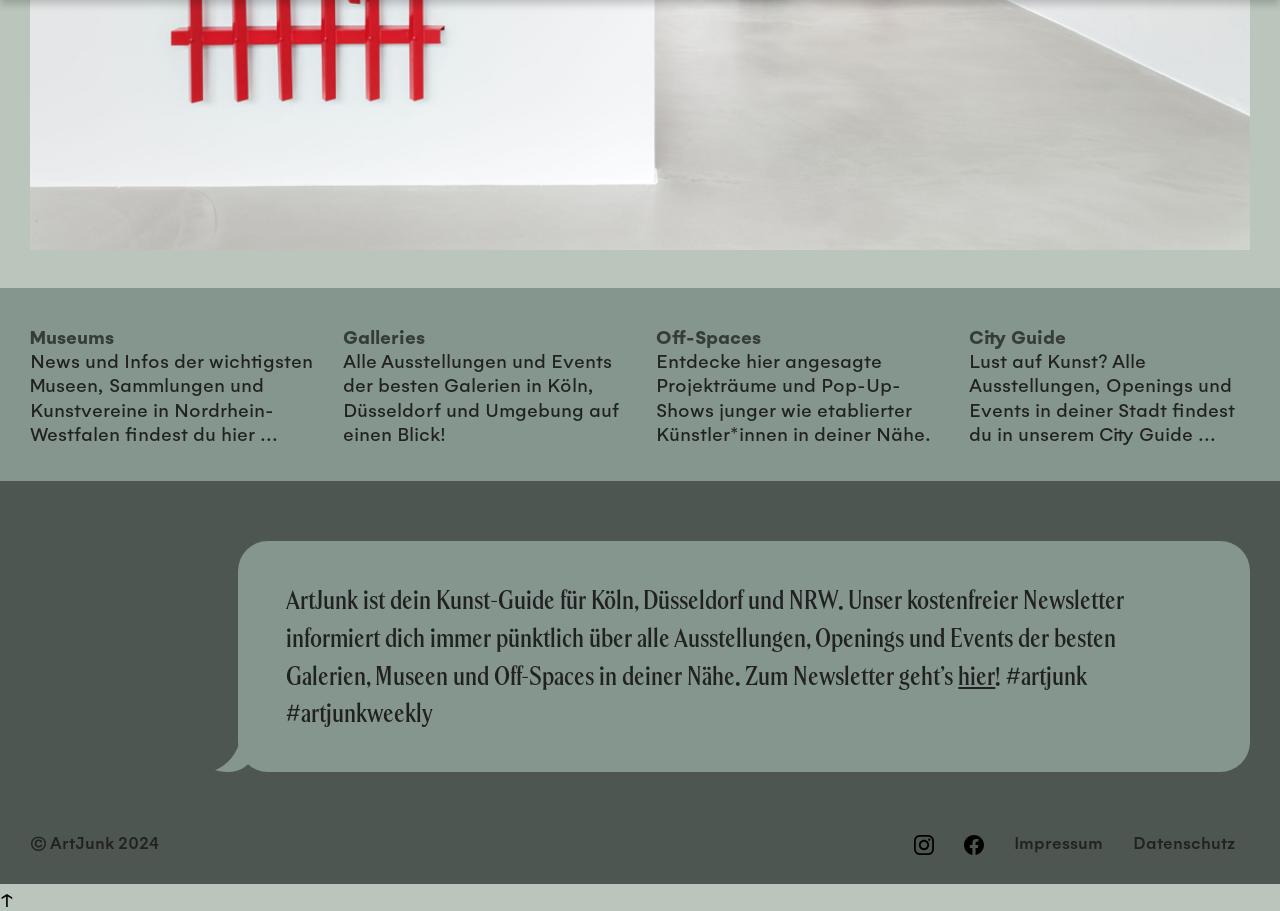Find the bounding box coordinates of the UI element according to this description: "Cookie-Informationen anzeigen Cookie-Informationen ausblenden".

[0.017, 0.476, 0.983, 0.494]